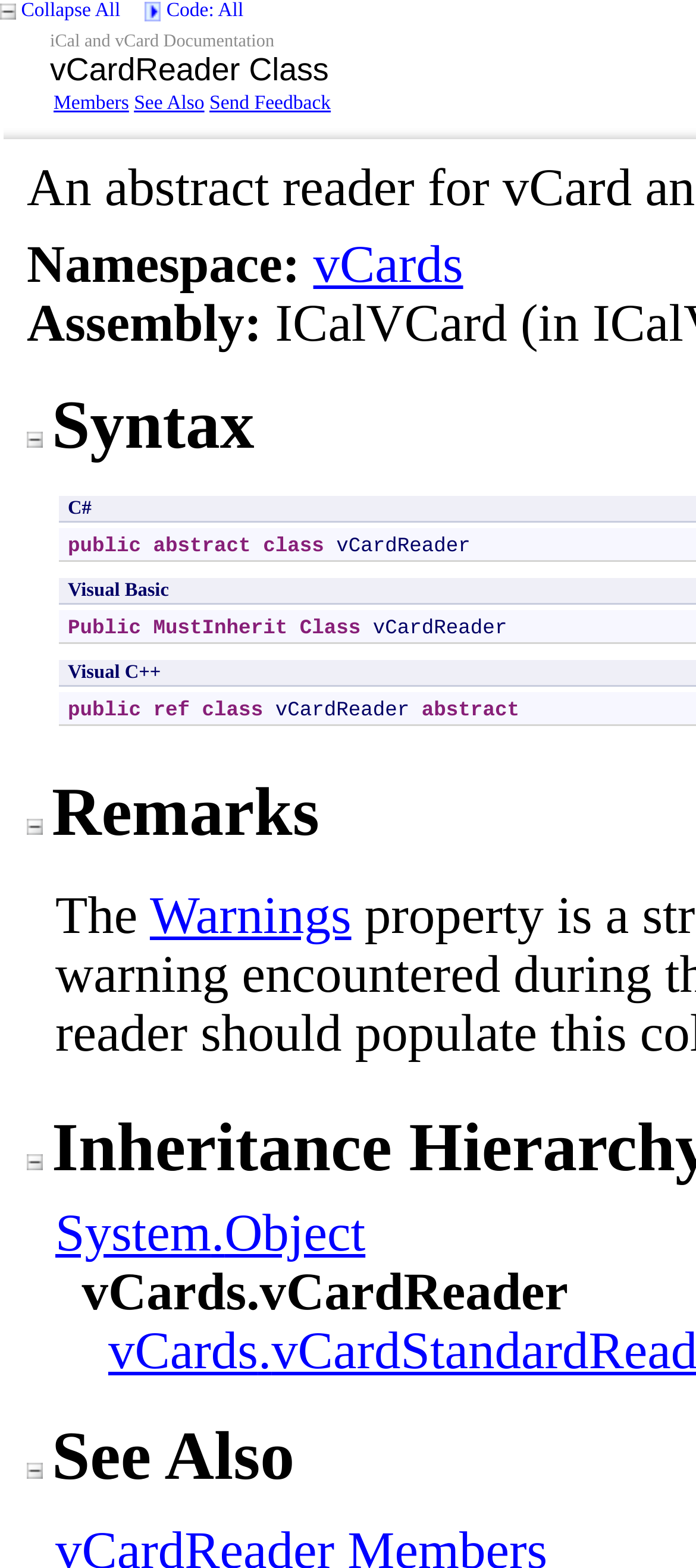Using the description "adfreegames.com", locate and provide the bounding box of the UI element.

None